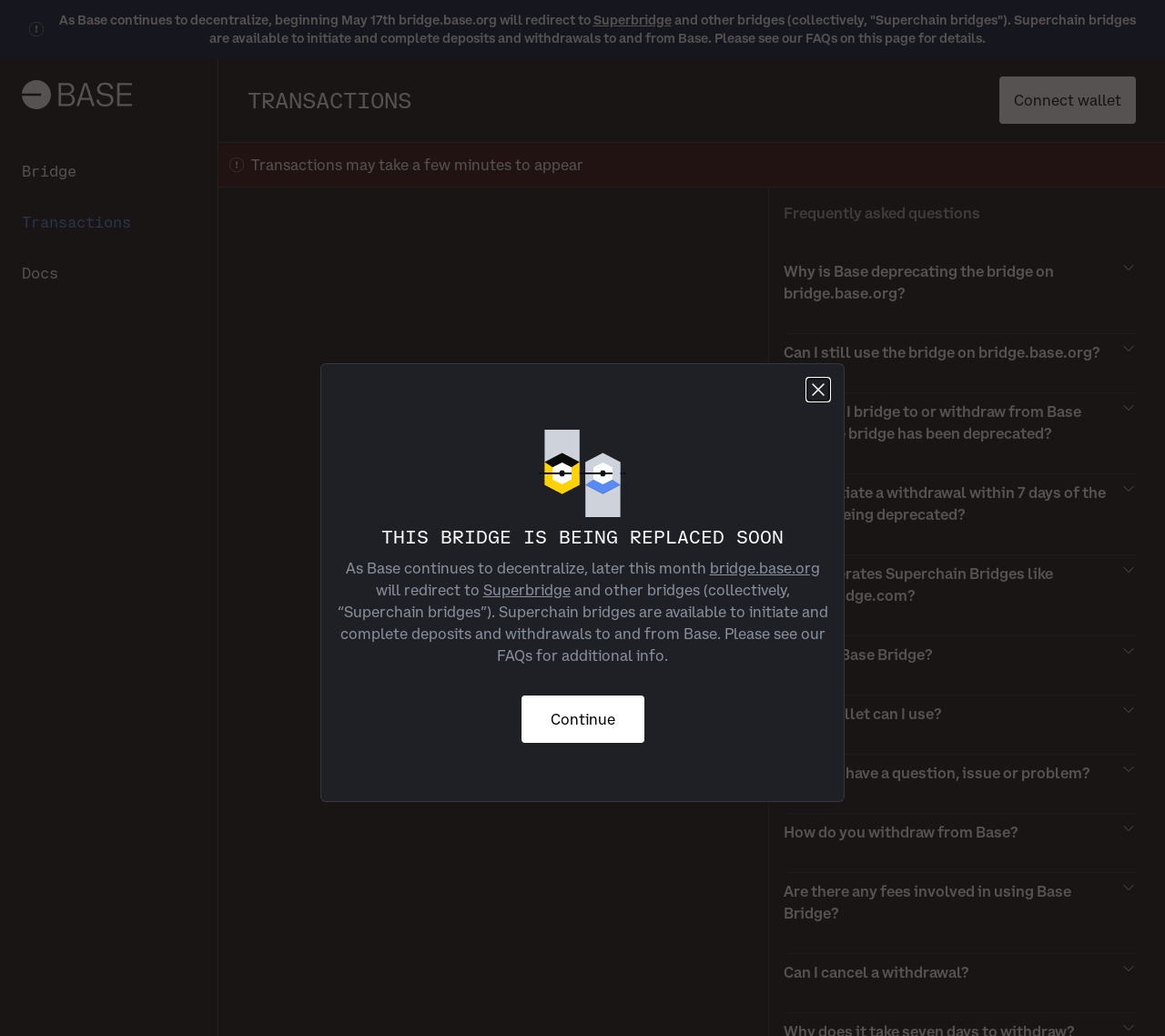Based on the element description: "#comp-lh8921qn svg [data-color="1"] {fill: #008886;}", identify the UI element and provide its bounding box coordinates. Use four float numbers between 0 and 1, [left, top, right, bottom].

None